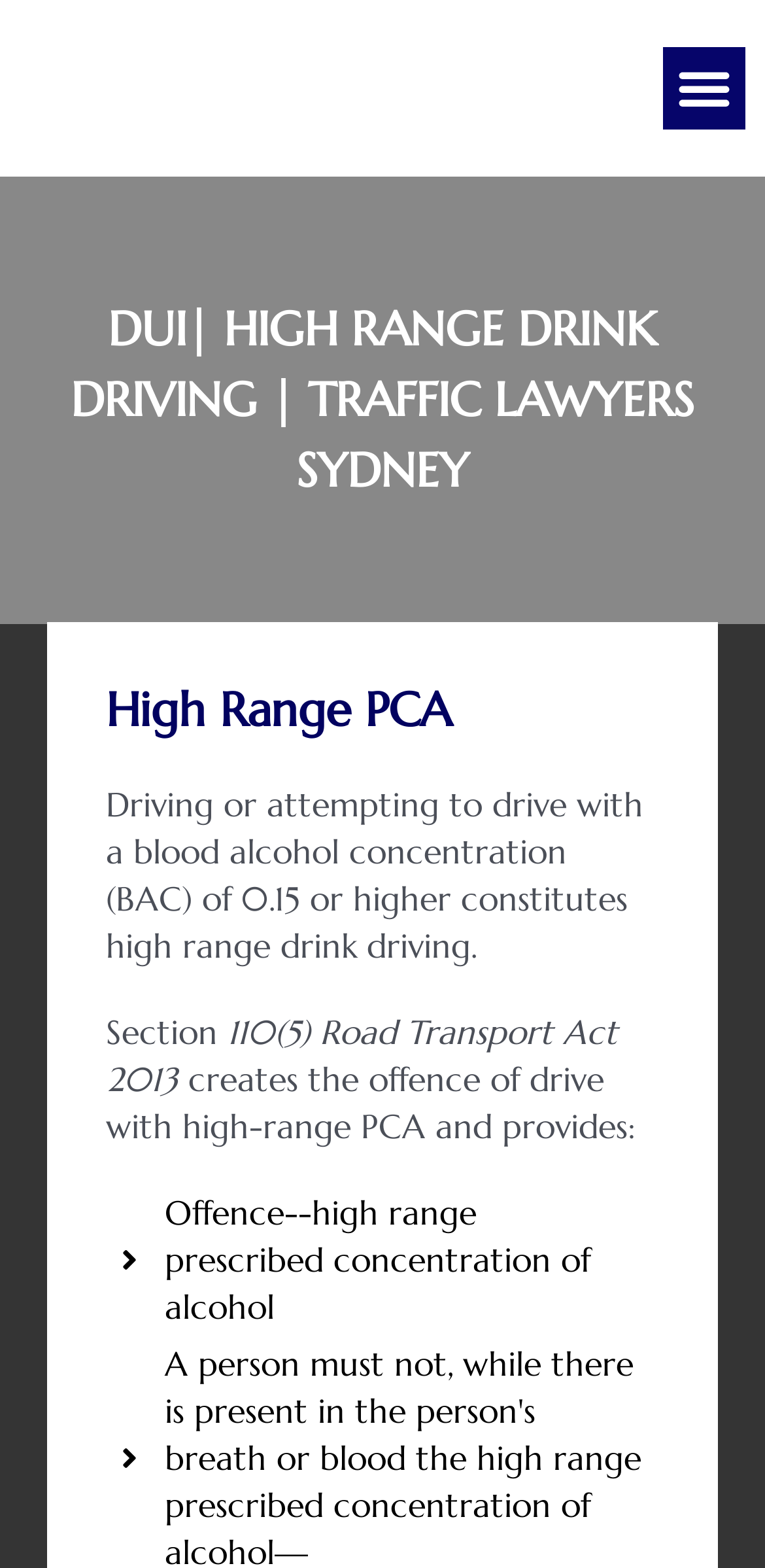Extract the bounding box coordinates of the UI element described by: "Menu". The coordinates should include four float numbers ranging from 0 to 1, e.g., [left, top, right, bottom].

[0.867, 0.03, 0.974, 0.082]